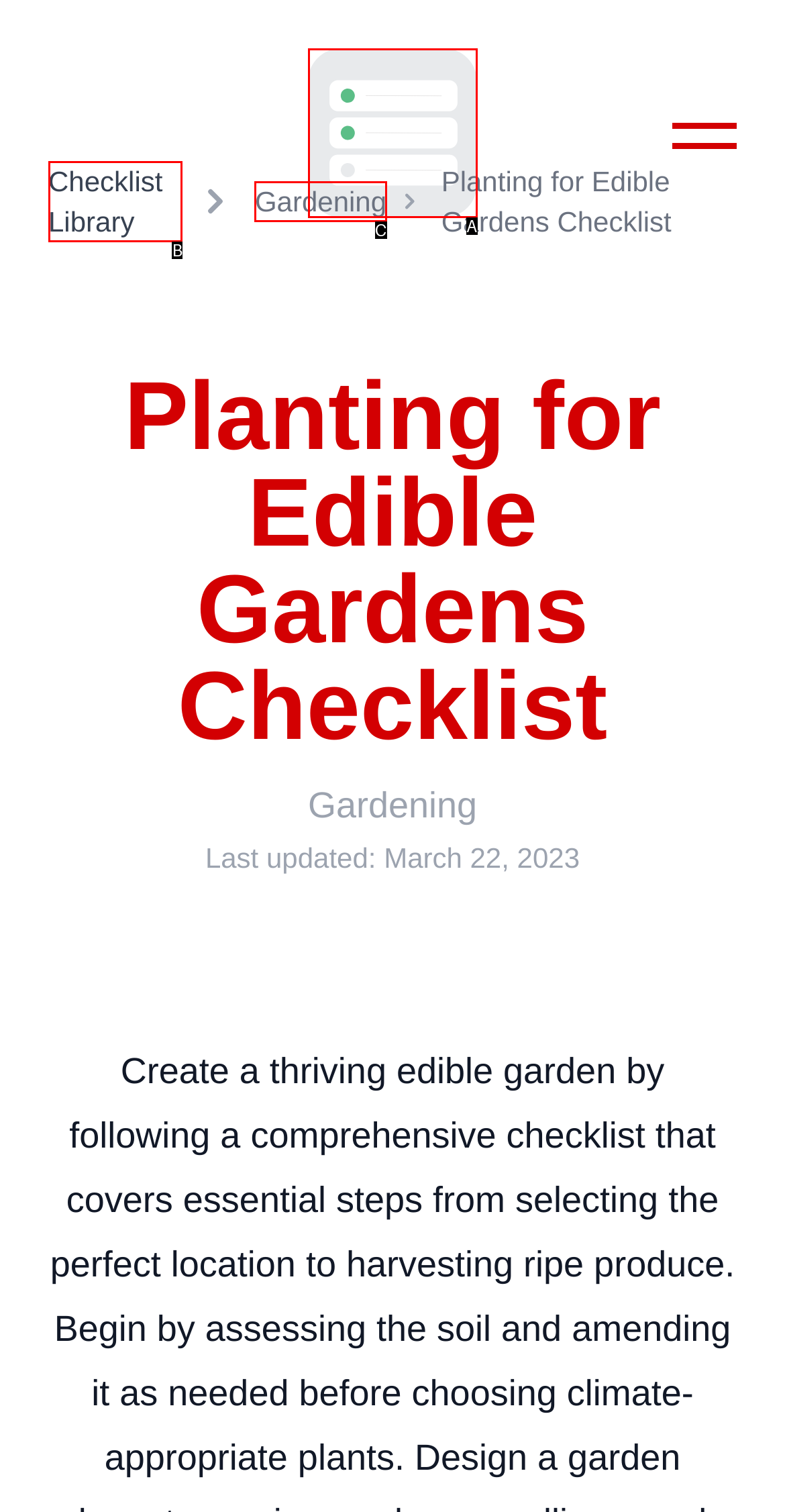Identify the HTML element that corresponds to the description: Checklist Library
Provide the letter of the matching option from the given choices directly.

B